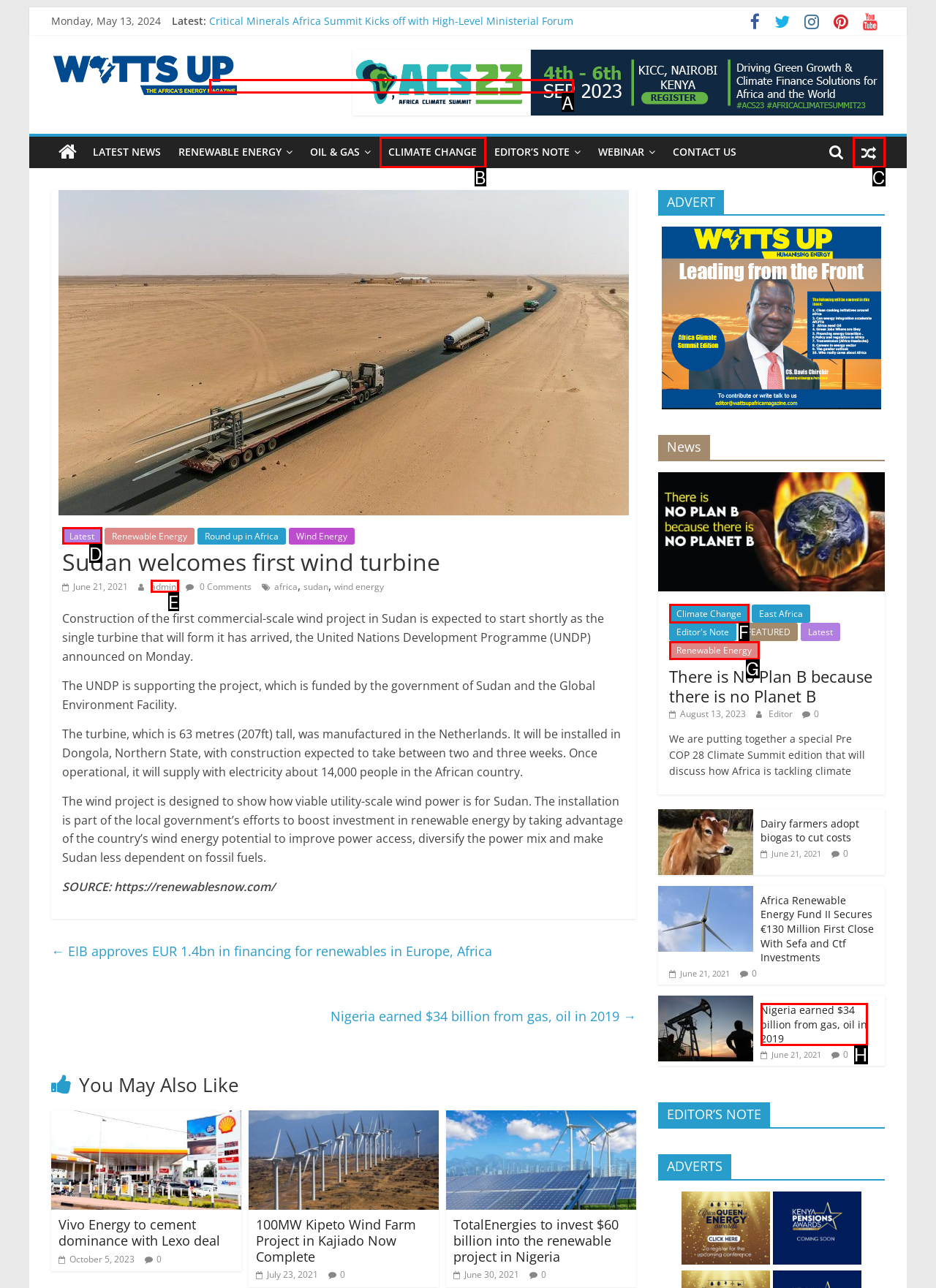Select the HTML element that corresponds to the description: alt="Cannabis Nurses Network"
Reply with the letter of the correct option from the given choices.

None